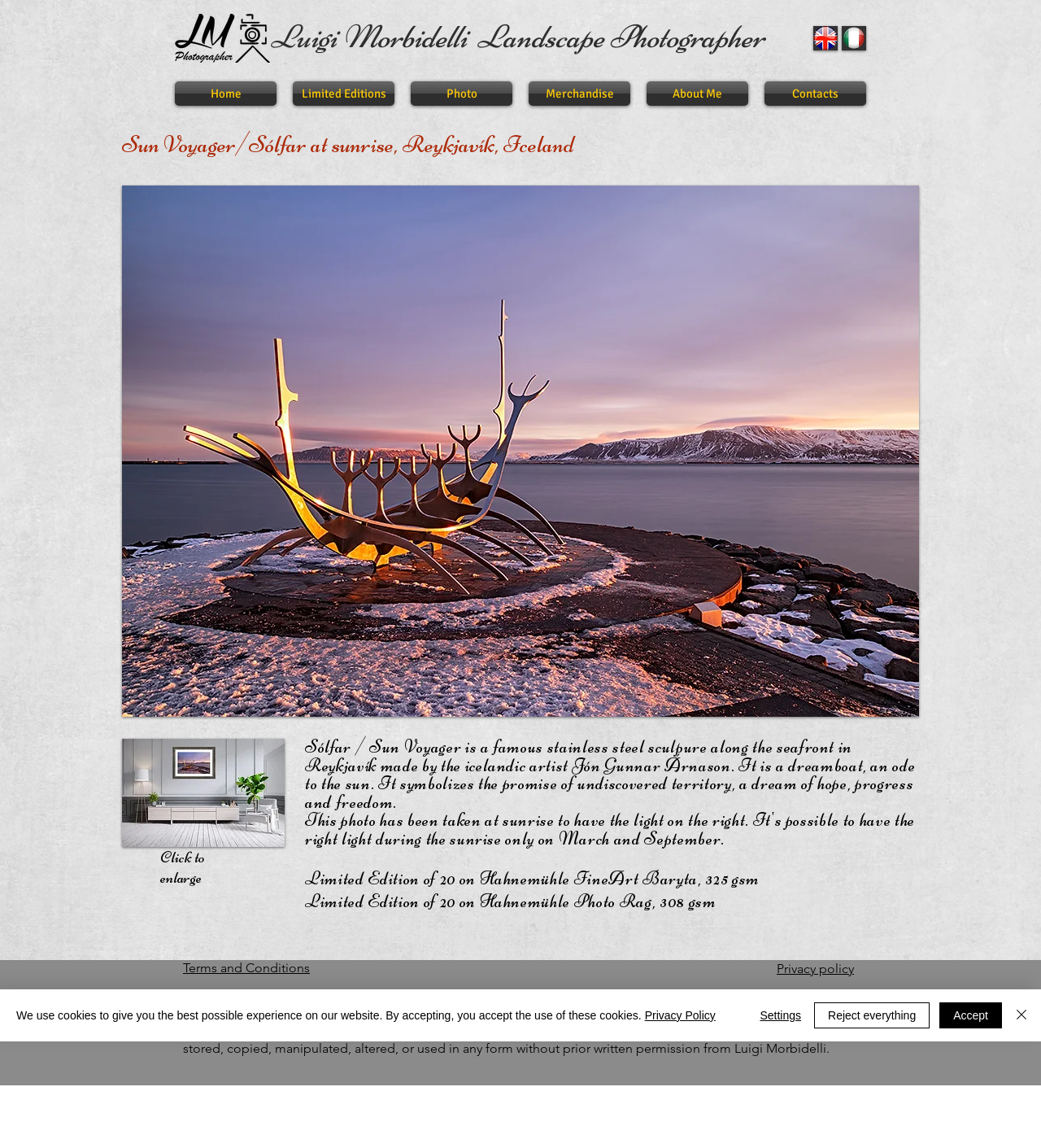Locate the bounding box coordinates of the element I should click to achieve the following instruction: "Switch to English".

[0.781, 0.023, 0.805, 0.044]